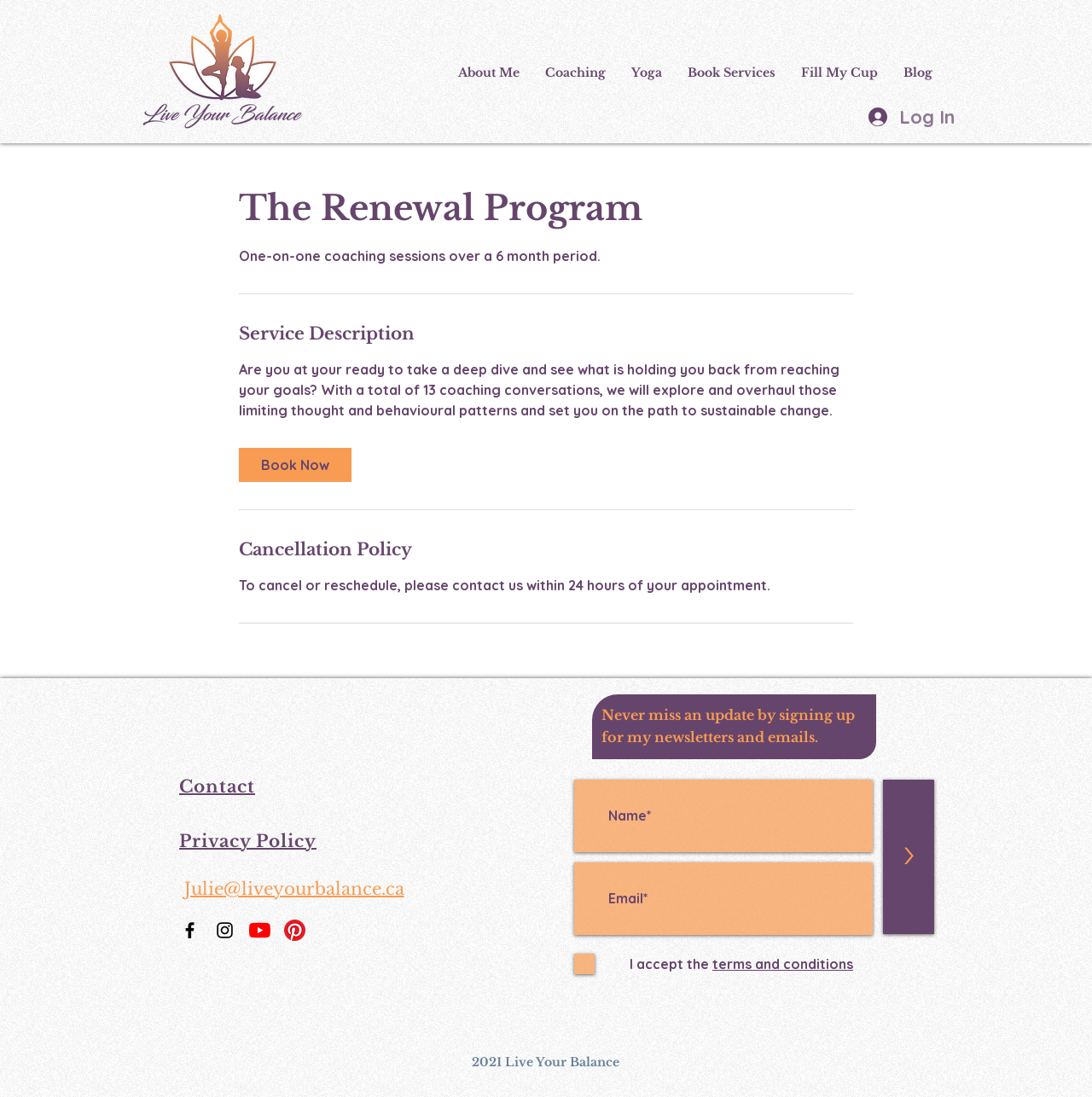Give a comprehensive overview of the webpage, including key elements.

This webpage is about "The Renewal Program" offered by Live Your Balance. At the top left corner, there is a logo of Live Your Balance. Next to it, there is a navigation menu with links to "About Me", "Coaching", "Yoga", "Book Services", "Fill My Cup", and "Blog". On the top right corner, there is a "Log In" button.

The main content of the webpage is divided into sections. The first section is about "The Renewal Program" details, which includes a heading, a brief description of the program, and a separator line. Below the separator line, there is a service description, which is a longer text that explains the program. There is also a "Book Now" link and a cancellation policy section.

At the bottom of the webpage, there is a section for newsletter subscription, where users can enter their name and email to receive updates. There are also links to "Contact", "Privacy Policy", and an email address. Below that, there is a social media bar with links to Facebook, Instagram, YouTube, and Pinterest.

Finally, at the very bottom of the webpage, there is a copyright notice that reads "2021 Live Your Balance".